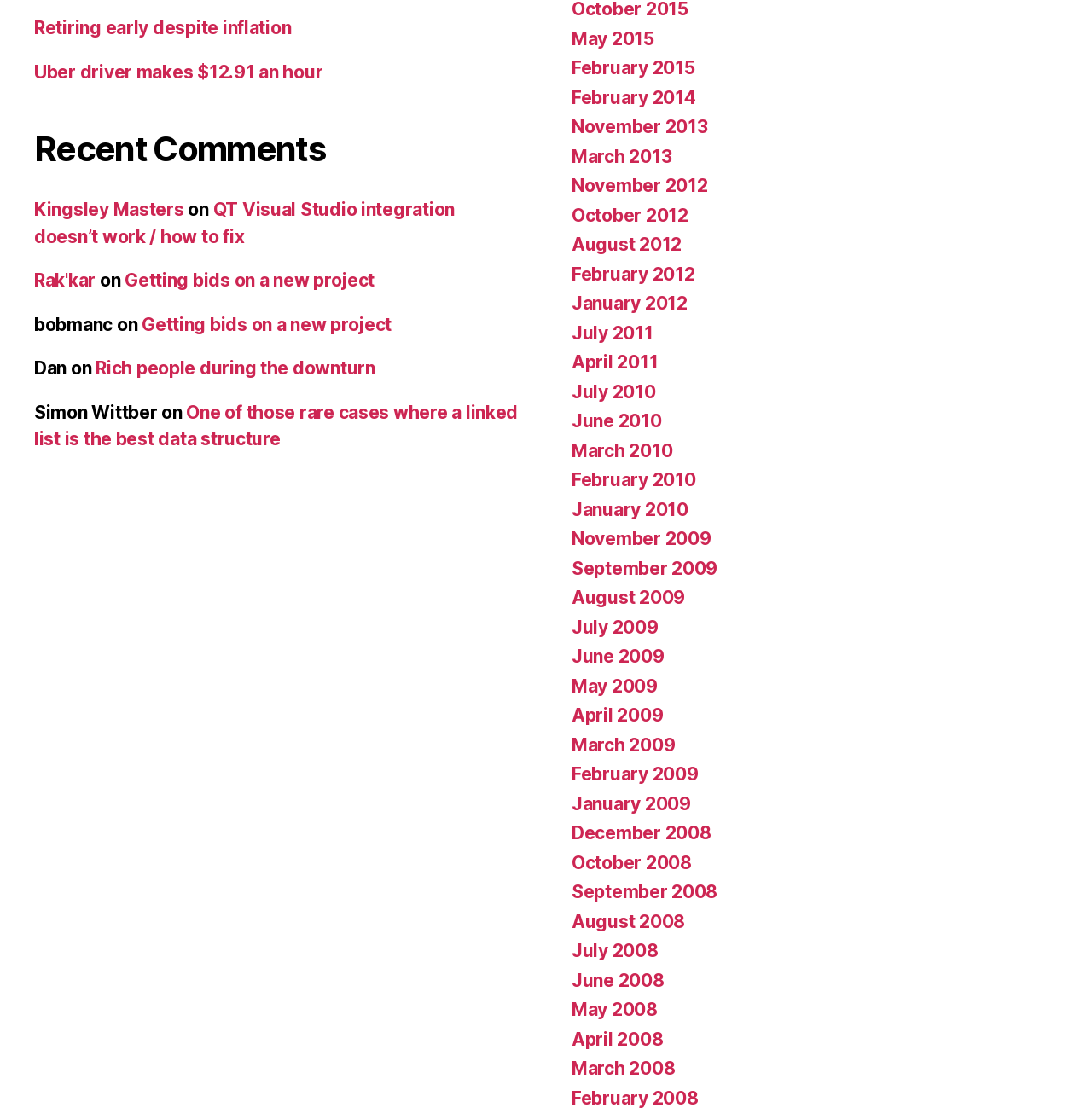What is the purpose of the links on the right side of the webpage?
Please respond to the question with a detailed and well-explained answer.

The links on the right side of the webpage are dated from 2008 to 2015, suggesting that they are archive links. These links are likely used to navigate to older posts or articles on the website.